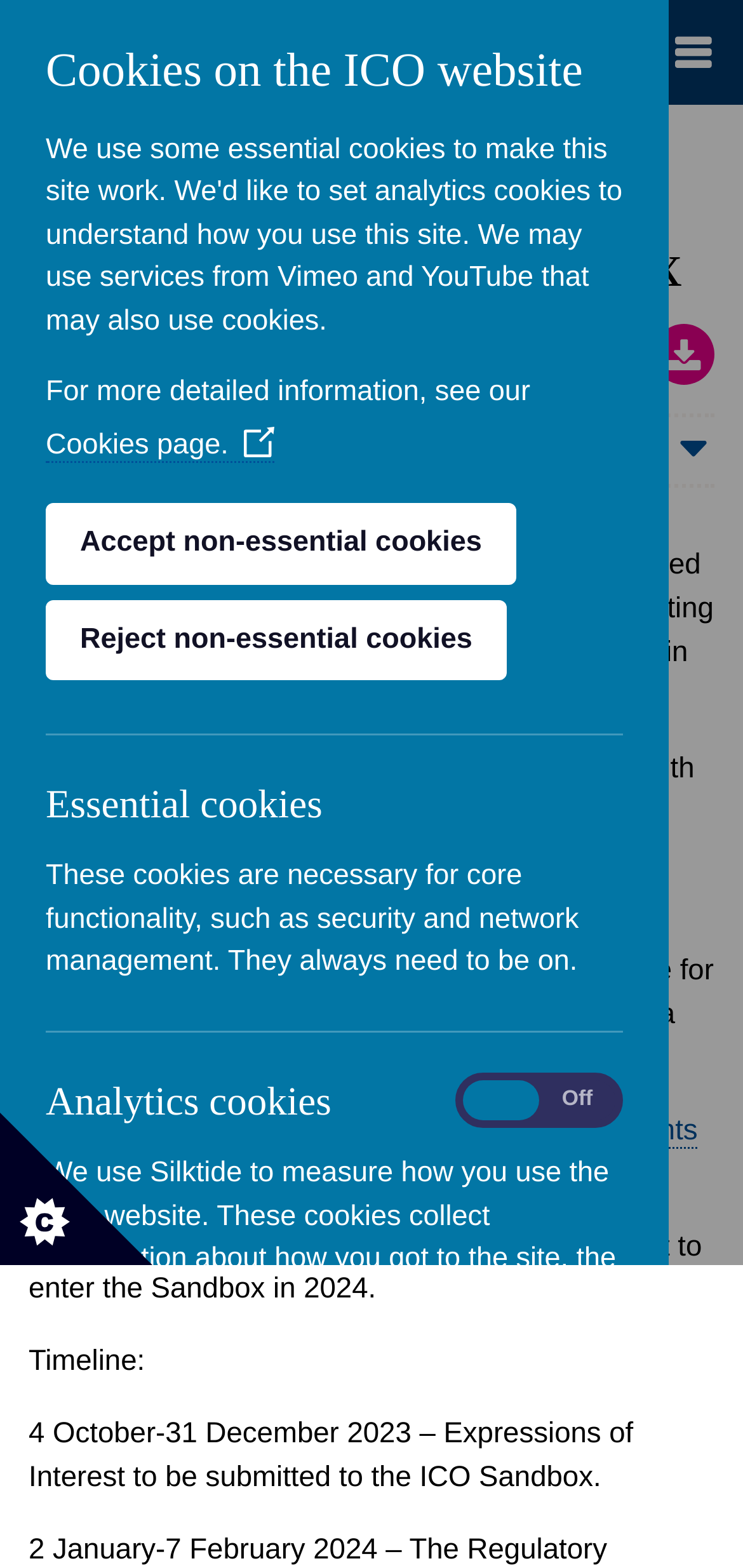What is the current status of accepting expressions of interest?
Answer the question with as much detail as you can, using the image as a reference.

According to the webpage, the ICO is currently accepting expressions of interest to enter the Sandbox in 2024, as stated in the timeline section.